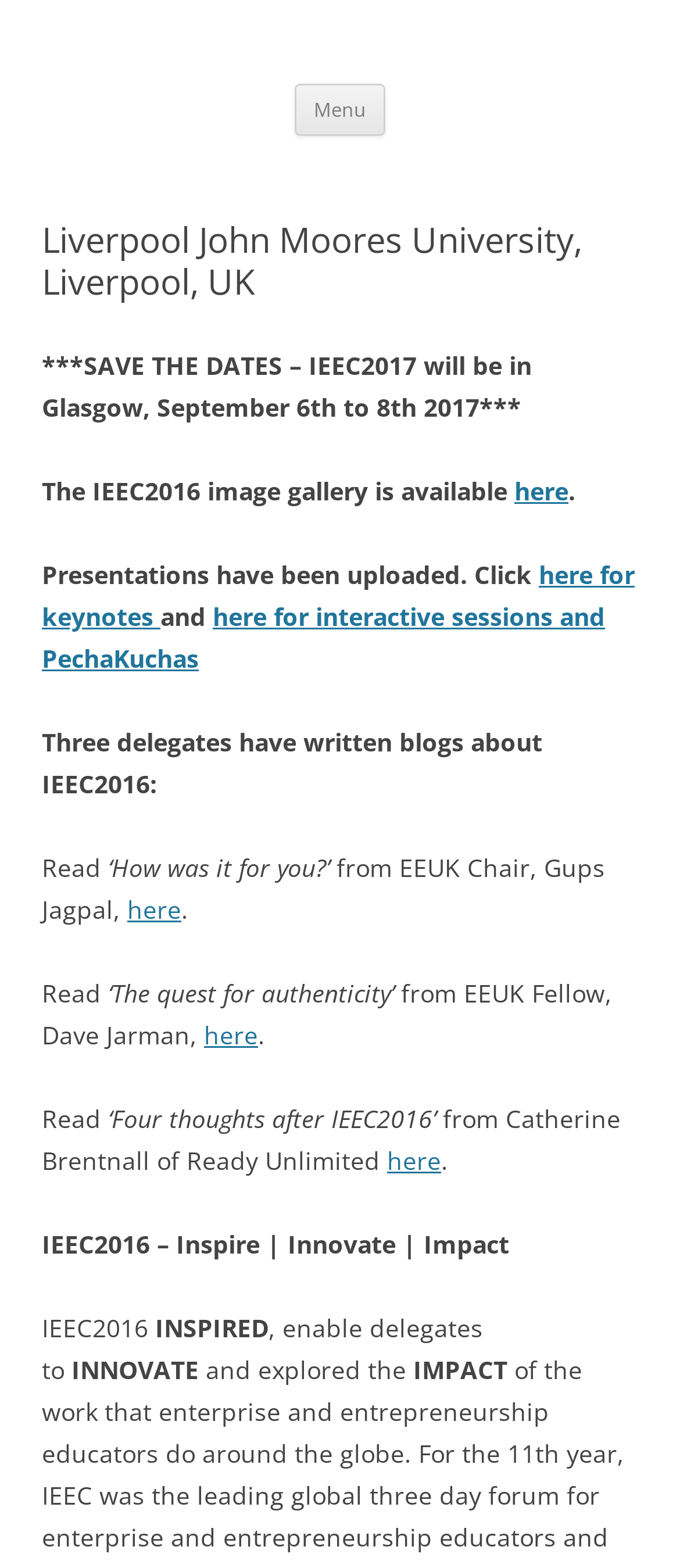Locate the bounding box coordinates of the area where you should click to accomplish the instruction: "Read more about 'IEEC2016'".

[0.756, 0.302, 0.836, 0.323]